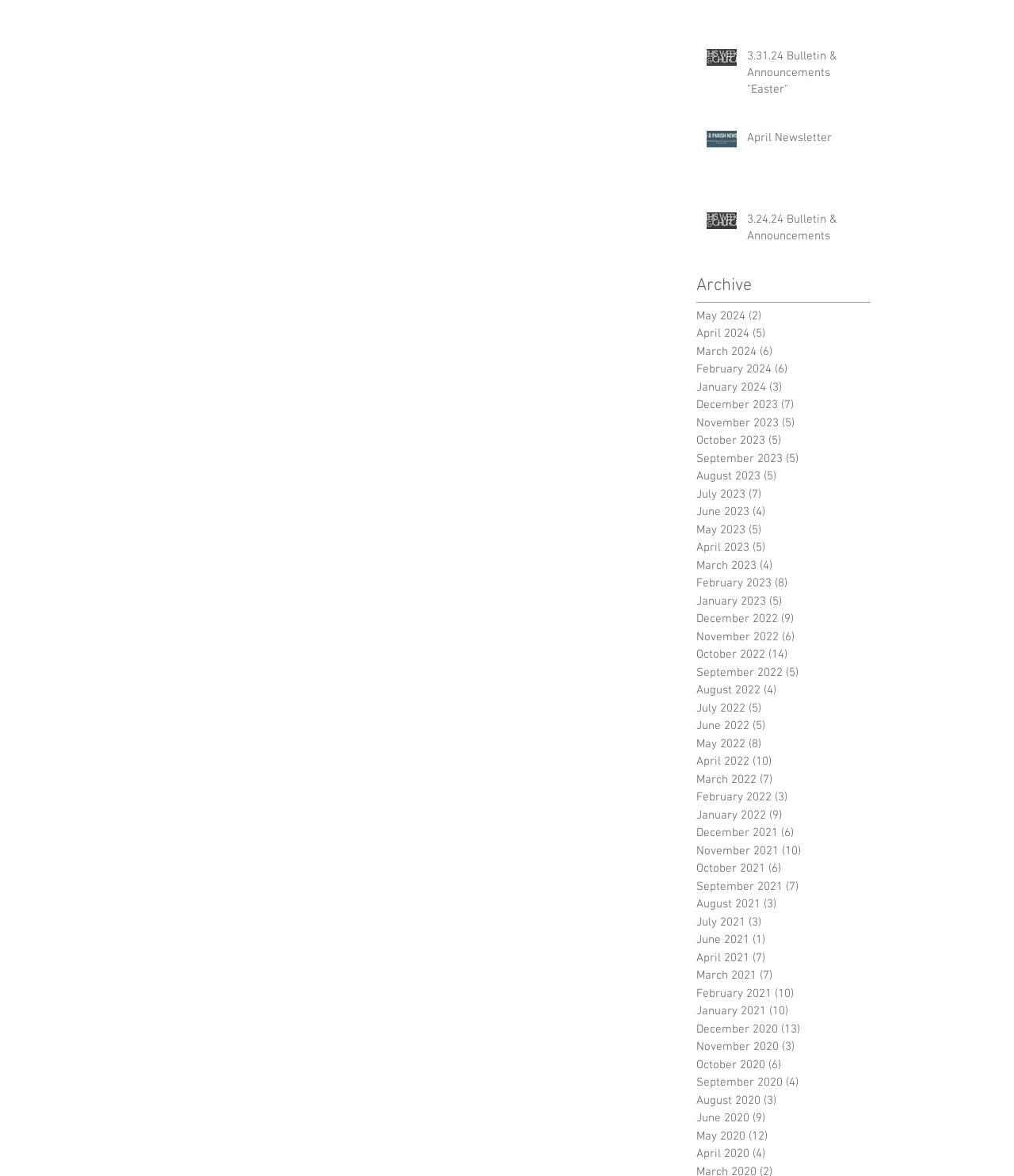Refer to the element description April Newsletter and identify the corresponding bounding box in the screenshot. Format the coordinates as (top-left x, top-left y, bottom-right x, bottom-right y) with values in the range of 0 to 1.

[0.737, 0.11, 0.849, 0.13]